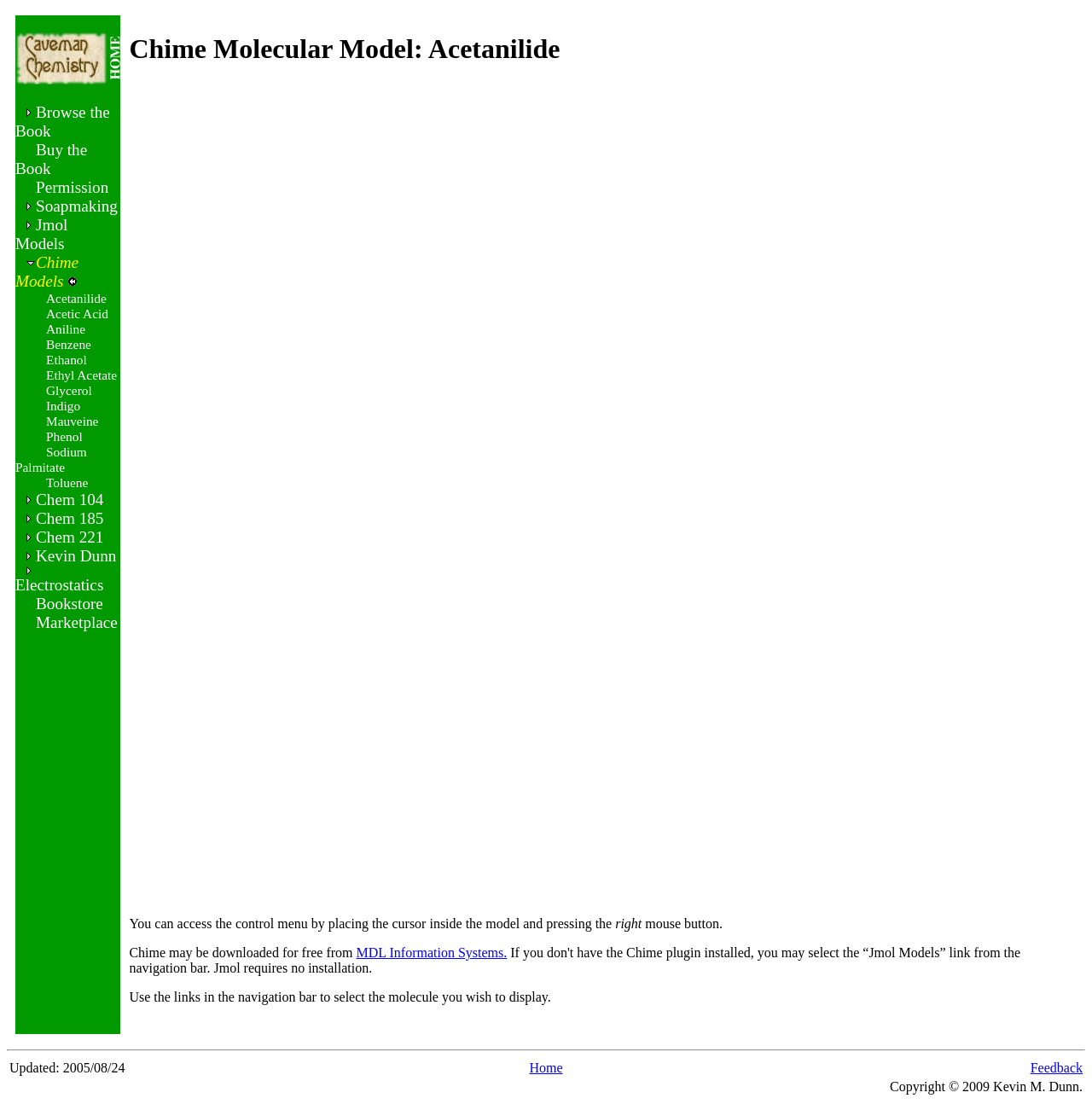Please specify the bounding box coordinates of the clickable region to carry out the following instruction: "Click Browse the Book". The coordinates should be four float numbers between 0 and 1, in the format [left, top, right, bottom].

[0.014, 0.093, 0.101, 0.127]